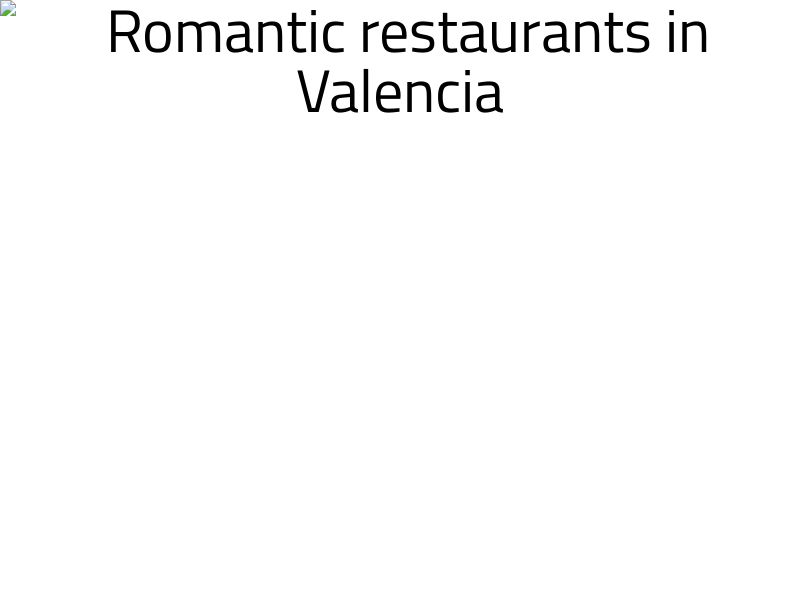Explain the image in a detailed way.

The image highlights the theme of "Romantic restaurants in Valencia," providing a visual appeal to the concept of dining in charming and intimate settings within the city. Accompanied by the enticing title, this representation suggests a thoughtful selection of dining experiences that embrace romance and culinary excellence in Valencia. The layout invites viewers to explore these gastronomic havens, emphasizing a journey through delightful atmospheres where couples can connect over exquisite dishes and fine wine. For those searching for a perfect spot to enjoy a special moment with a partner, this image serves as an inviting gateway to Valencia's most romantic dining spots.